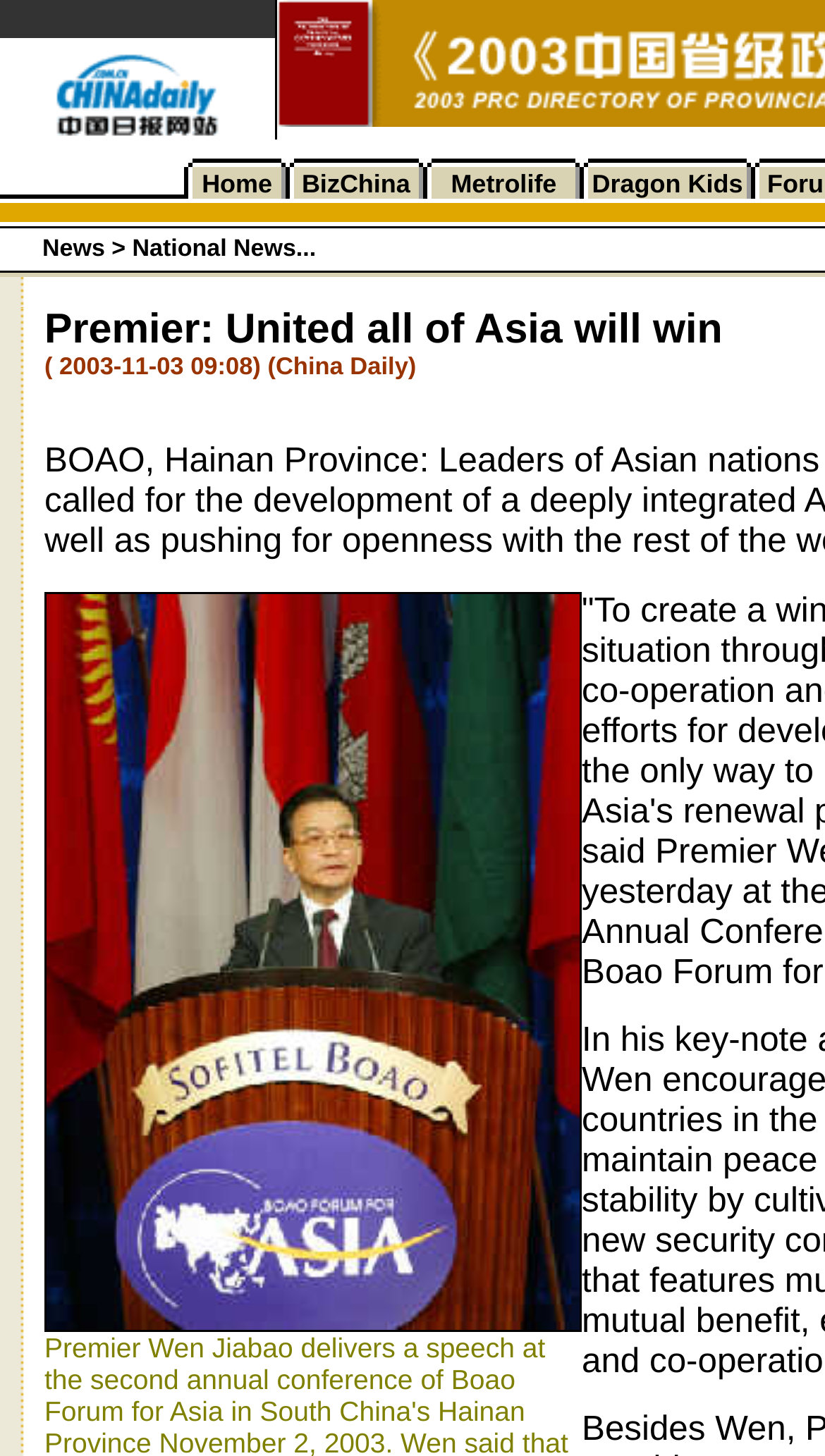Please locate the UI element described by "News >" and provide its bounding box coordinates.

[0.051, 0.163, 0.16, 0.18]